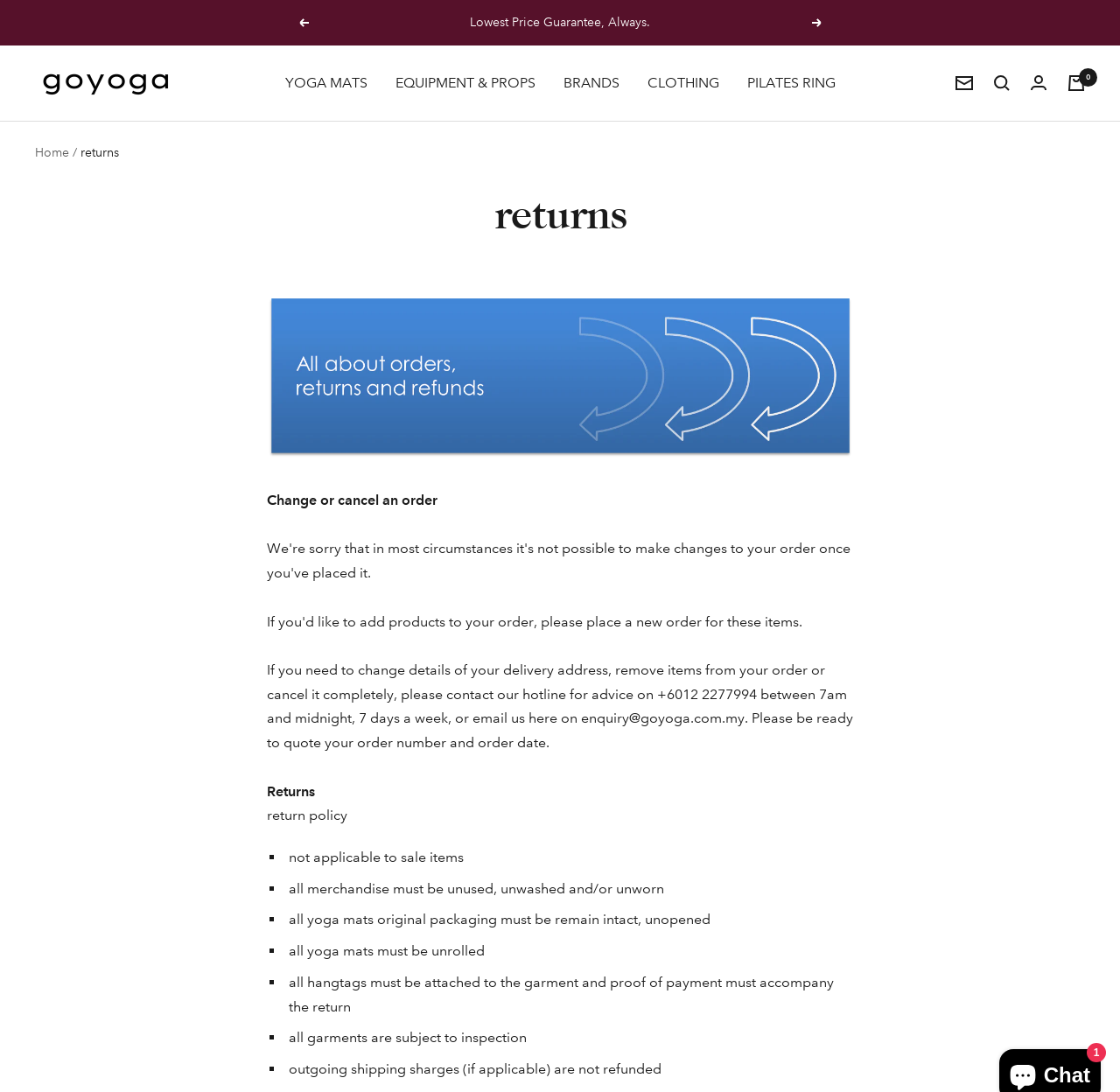Find the bounding box coordinates for the area you need to click to carry out the instruction: "View Cart". The coordinates should be four float numbers between 0 and 1, indicated as [left, top, right, bottom].

[0.953, 0.069, 0.969, 0.083]